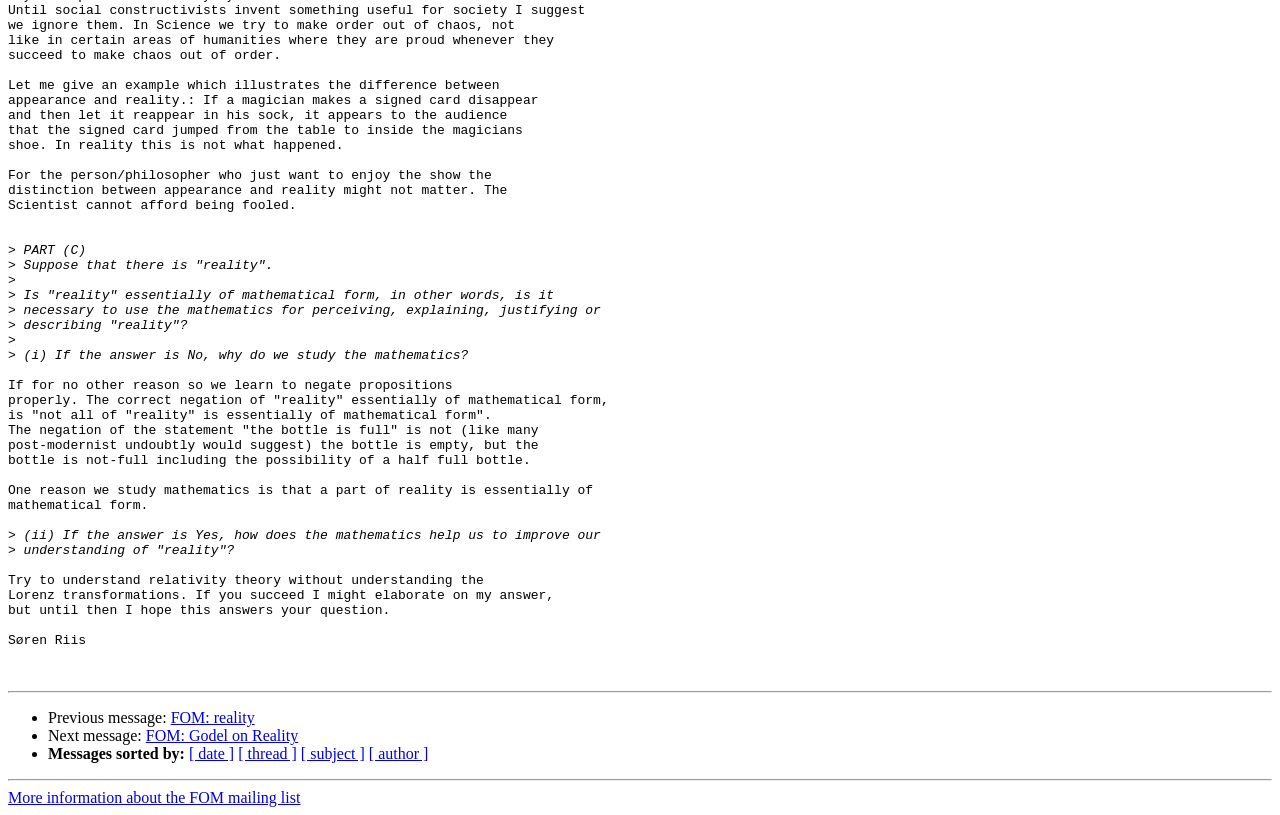Given the webpage screenshot, identify the bounding box of the UI element that matches this description: "FOM: reality".

[0.133, 0.87, 0.199, 0.891]